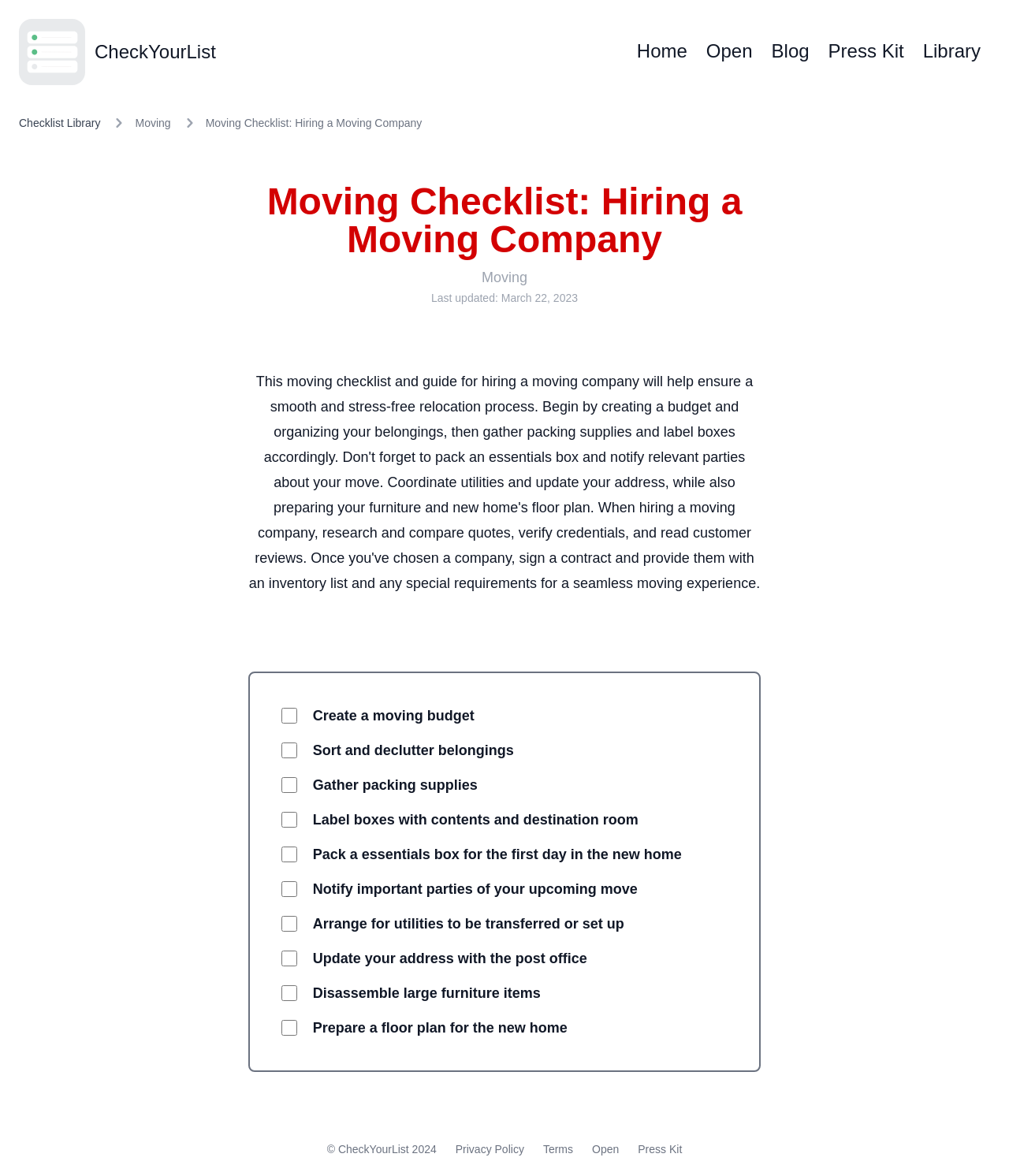Please locate the bounding box coordinates of the element that should be clicked to complete the given instruction: "Click the 'App Icon' link".

[0.019, 0.016, 0.084, 0.072]